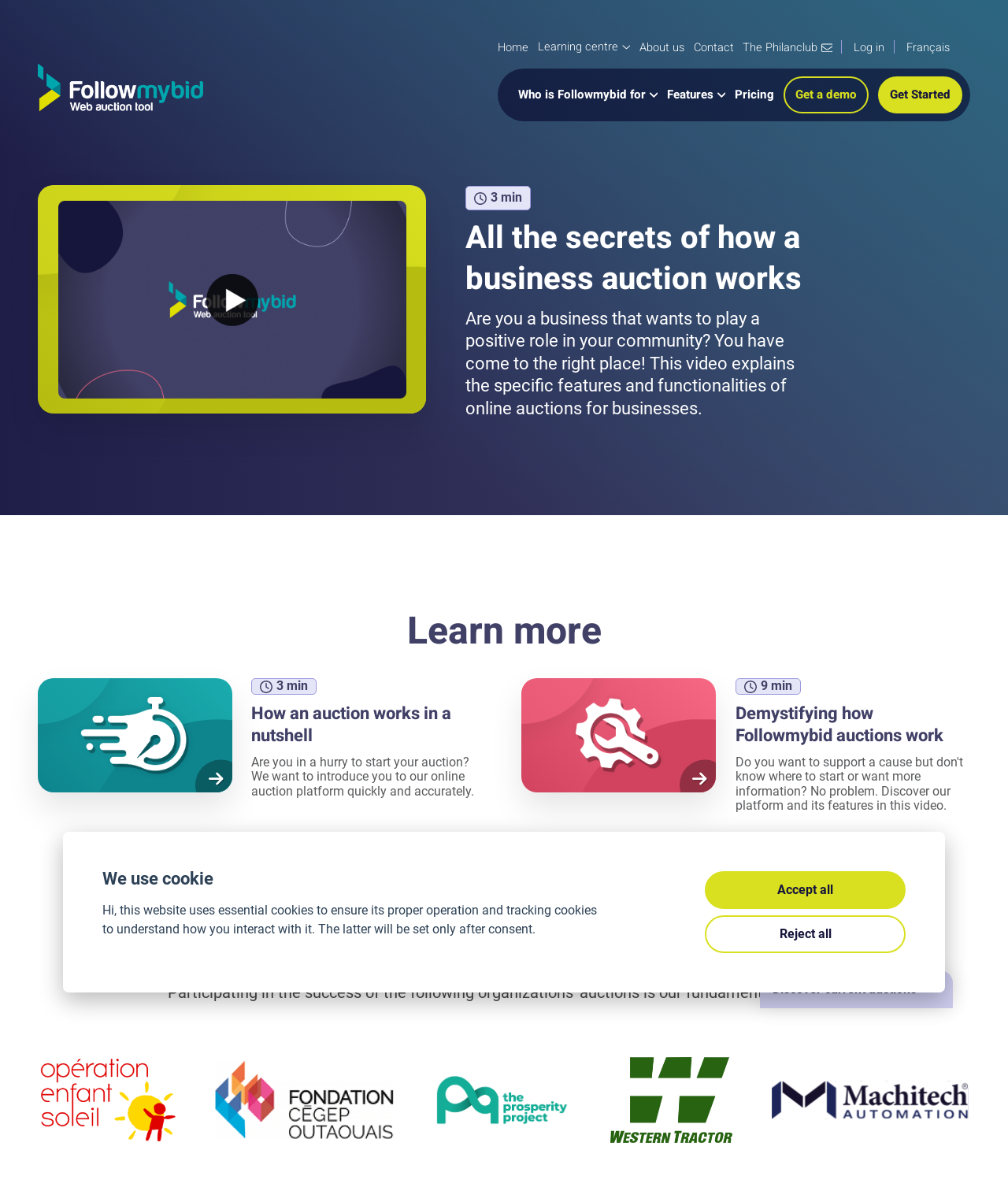Please provide the bounding box coordinates for the element that needs to be clicked to perform the following instruction: "Visit the online store". The coordinates should be given as four float numbers between 0 and 1, i.e., [left, top, right, bottom].

None